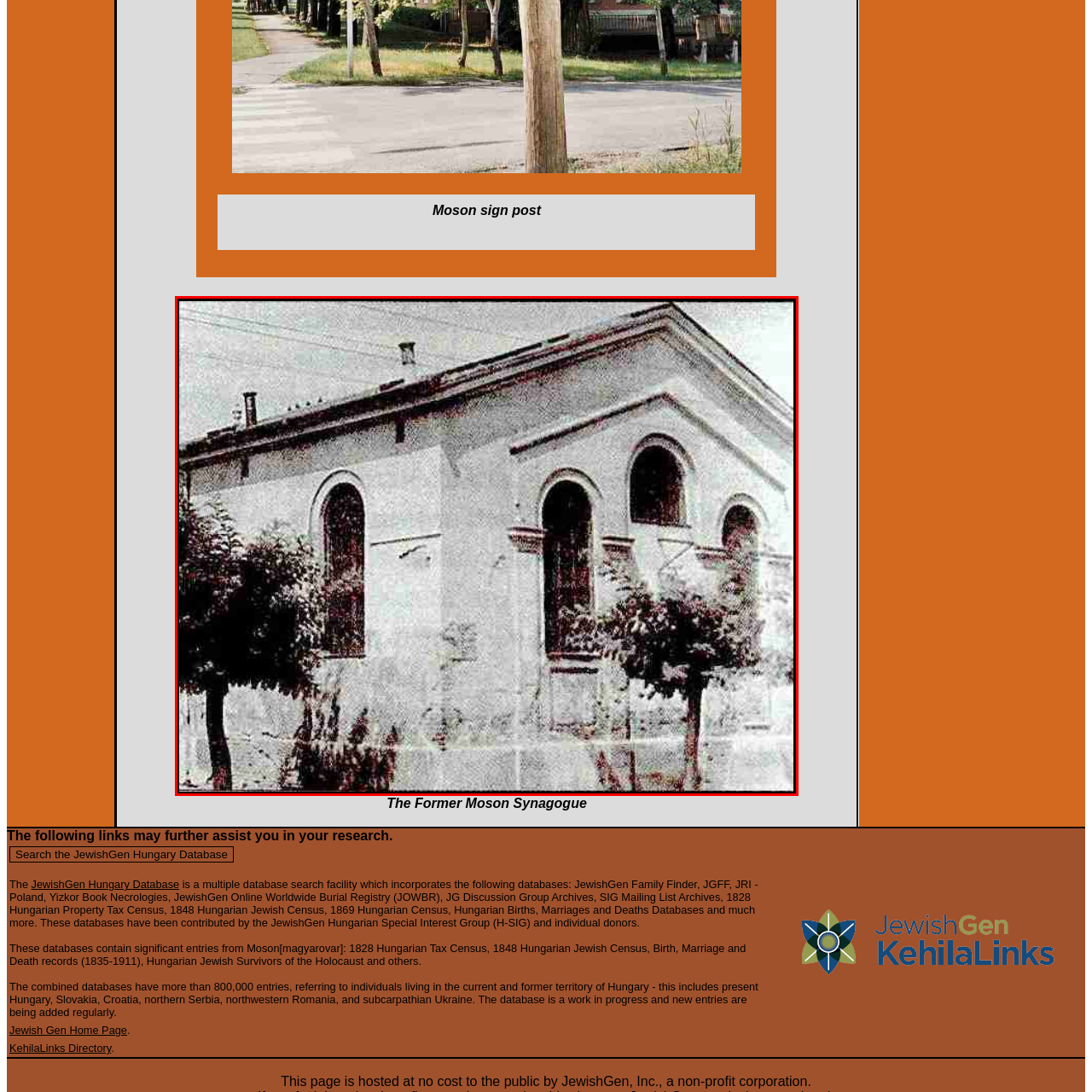What is the color format of the image?
Carefully scrutinize the image inside the red bounding box and generate a comprehensive answer, drawing from the visual content.

The caption explicitly states that the image depicts the Former Moson Synagogue in a monochromatic format, which means the image is in shades of a single color.